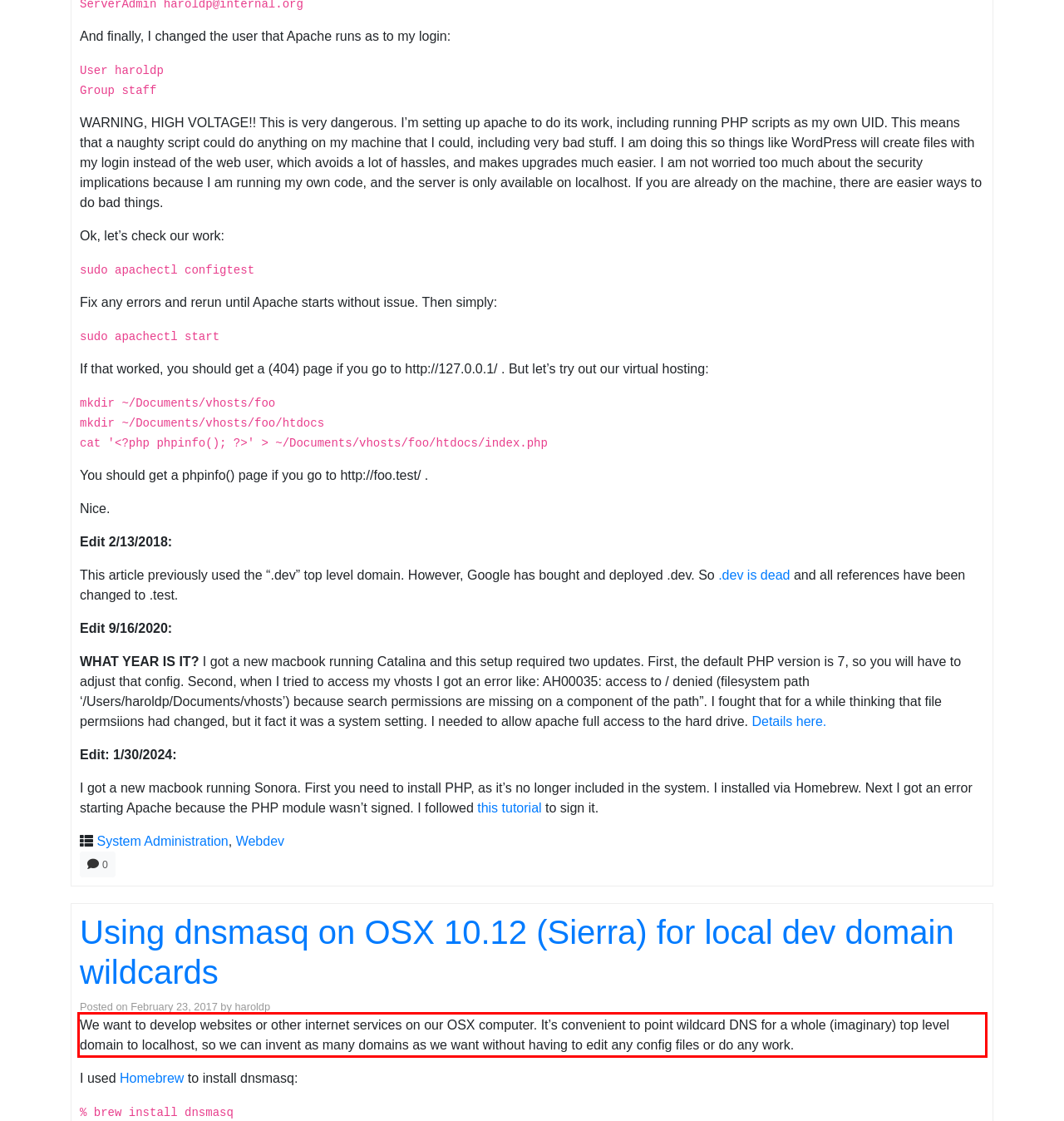You have a screenshot with a red rectangle around a UI element. Recognize and extract the text within this red bounding box using OCR.

We want to develop websites or other internet services on our OSX computer. It’s convenient to point wildcard DNS for a whole (imaginary) top level domain to localhost, so we can invent as many domains as we want without having to edit any config files or do any work.